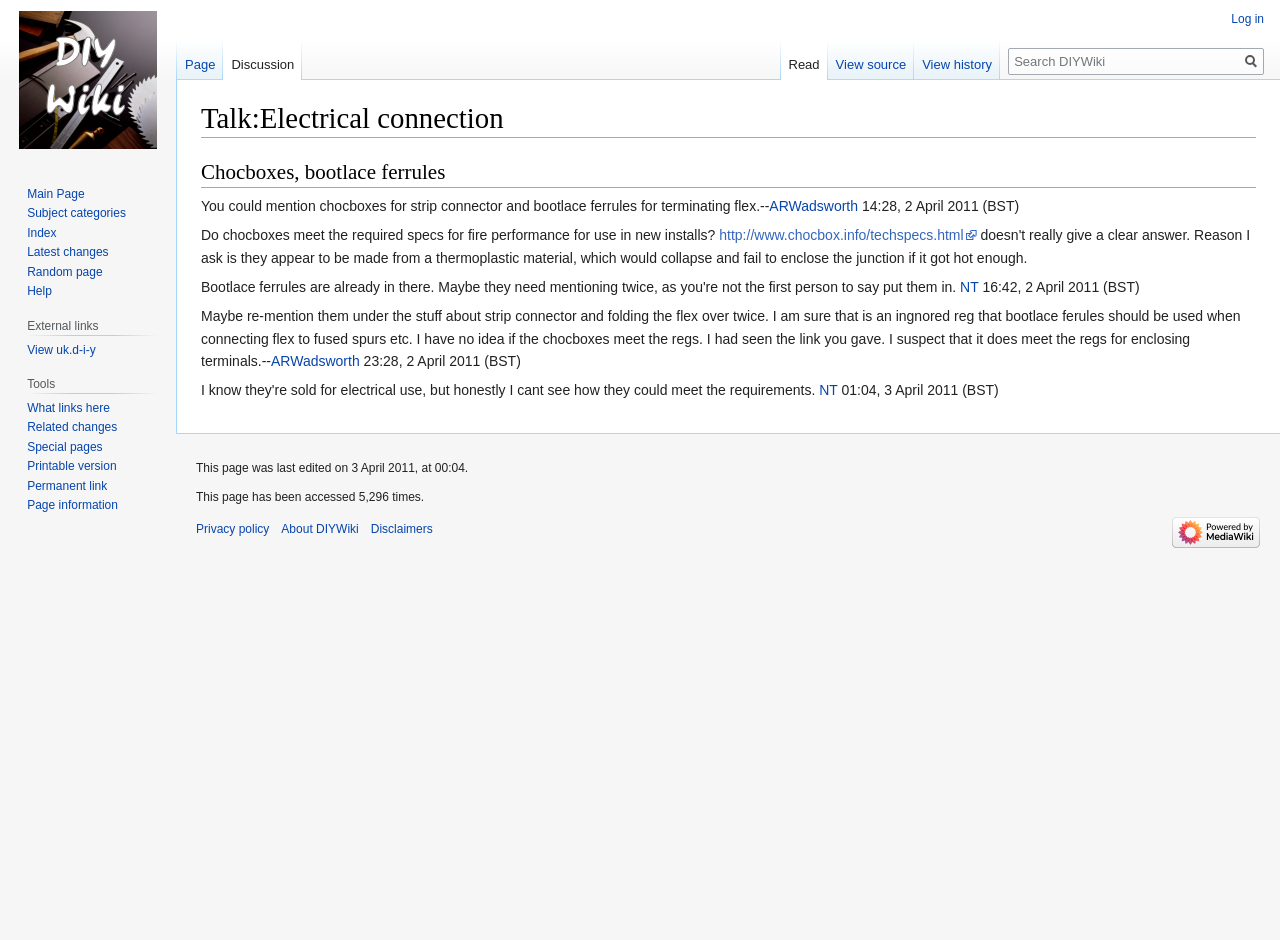Explain the features and main sections of the webpage comprehensively.

The webpage is a discussion page about electrical connections on the DIYWiki website. At the top, there is a heading that reads "Talk:Electrical connection" and two links to "Jump to navigation" and "Jump to search". Below this, there is a section with a heading "Chocboxes, bootlace ferrules" and a discussion thread with several comments and links. The comments are from users "ARWadsworth" and "NT", and they discuss the use of chocboxes and bootlace ferrules in electrical connections.

To the top right, there are three navigation menus: "Personal tools", "Namespaces", and "Views". The "Personal tools" menu has a link to "Log in", while the "Namespaces" menu has links to "Page" and "Discussion". The "Views" menu has links to "Read", "View source", and "View history".

Below the discussion thread, there is a search bar with a heading "Search" and a button to submit the search query. To the top left, there is a link to "Visit the main page". Below this, there is a navigation menu with links to "Main Page", "Subject categories", "Index", "Latest changes", "Random page", and "Help".

Further down, there is a section with a heading "External links" and a link to "View uk.d-i-y". Below this, there is a navigation menu with links to various tools, including "What links here", "Related changes", "Special pages", "Printable version", "Permanent link", and "Page information".

At the bottom of the page, there is a section with information about the page, including the last edit date and the number of page views. There are also links to "Privacy policy", "About DIYWiki", "Disclaimers", and "Powered by MediaWiki", which includes an image of the MediaWiki logo.